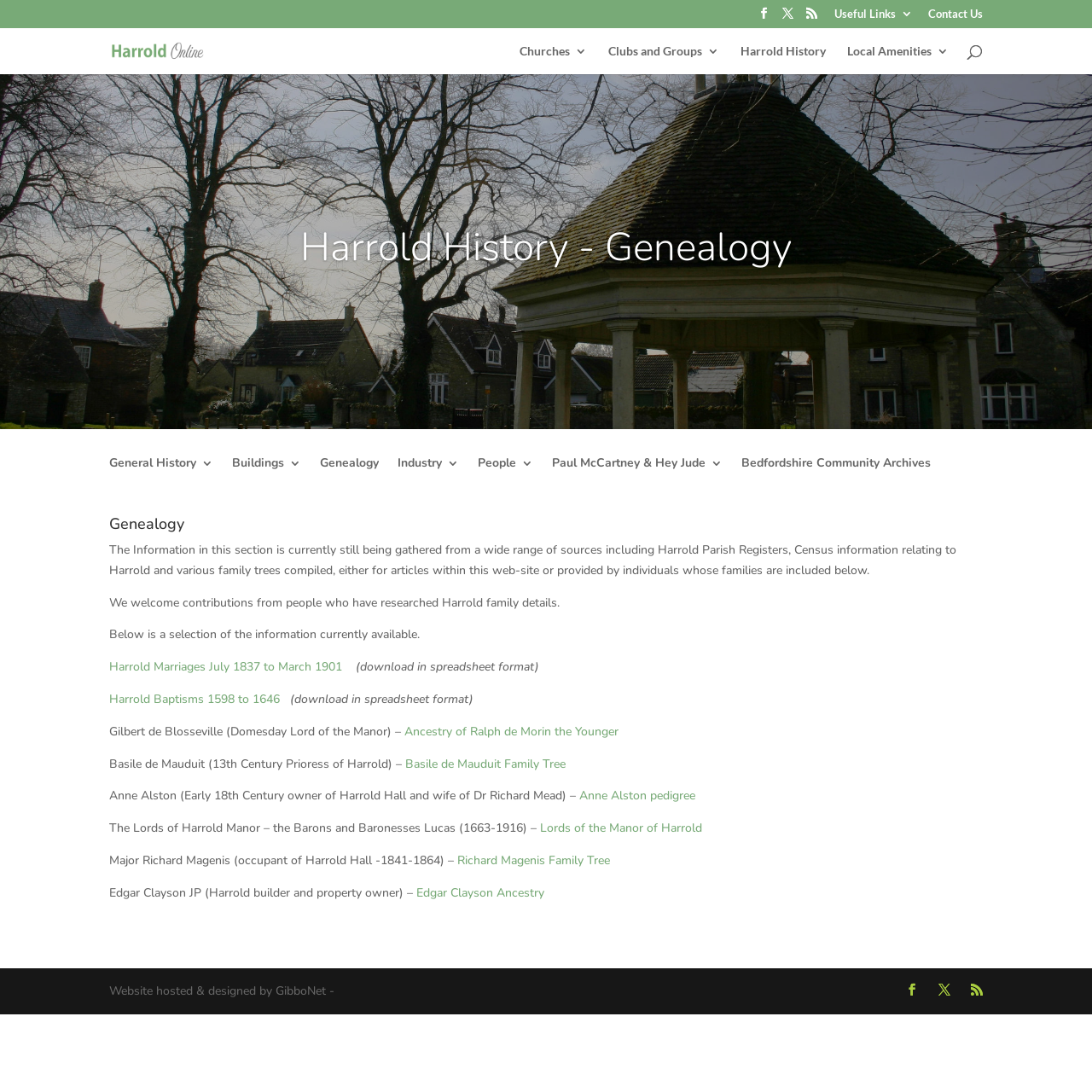Refer to the image and provide an in-depth answer to the question:
What is the main topic of the webpage?

The main topic of the webpage can be inferred from the headings and links on the webpage, which suggest that the webpage is about the history and genealogy of Harrold.